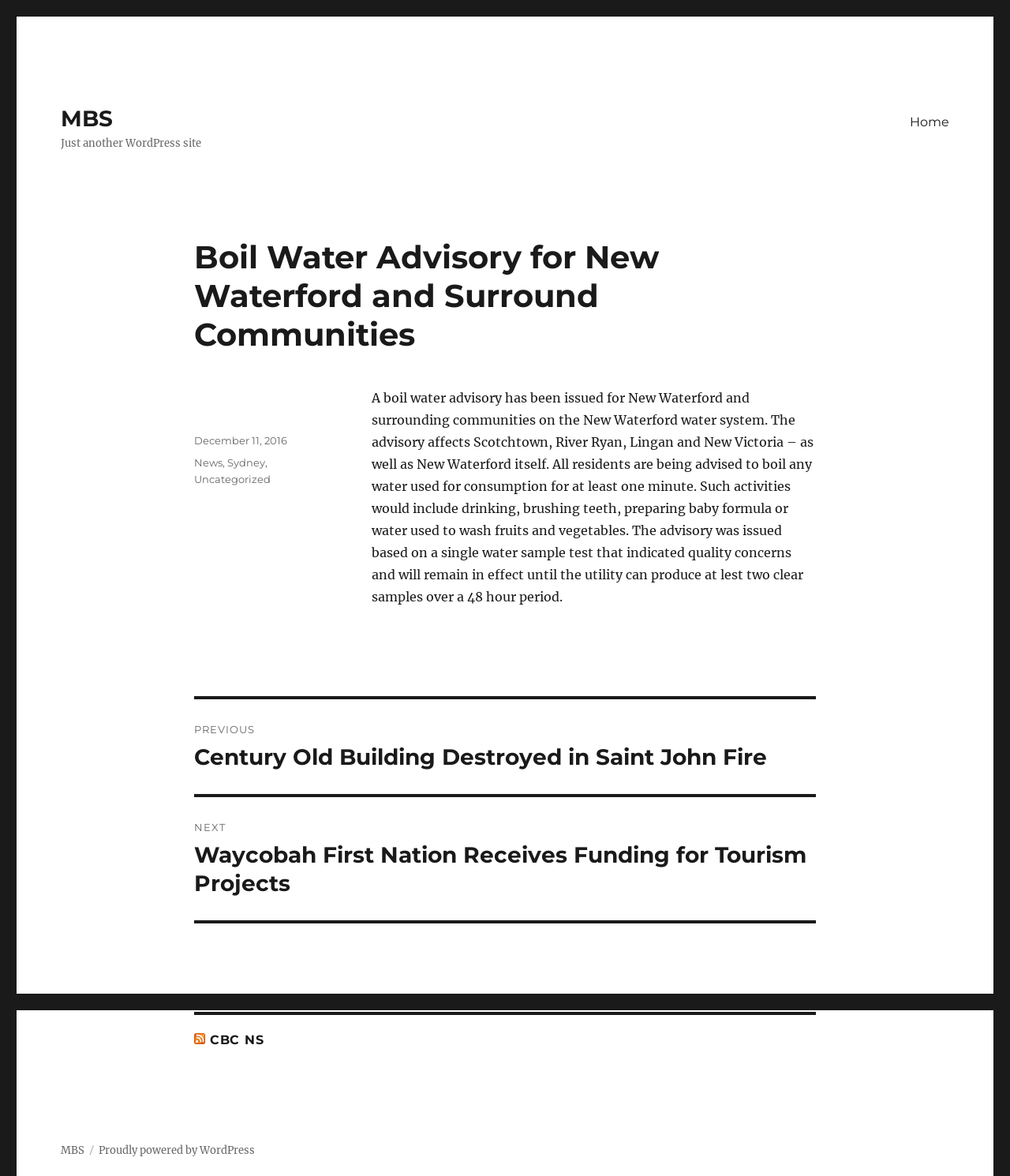Could you locate the bounding box coordinates for the section that should be clicked to accomplish this task: "view daily art blog".

None